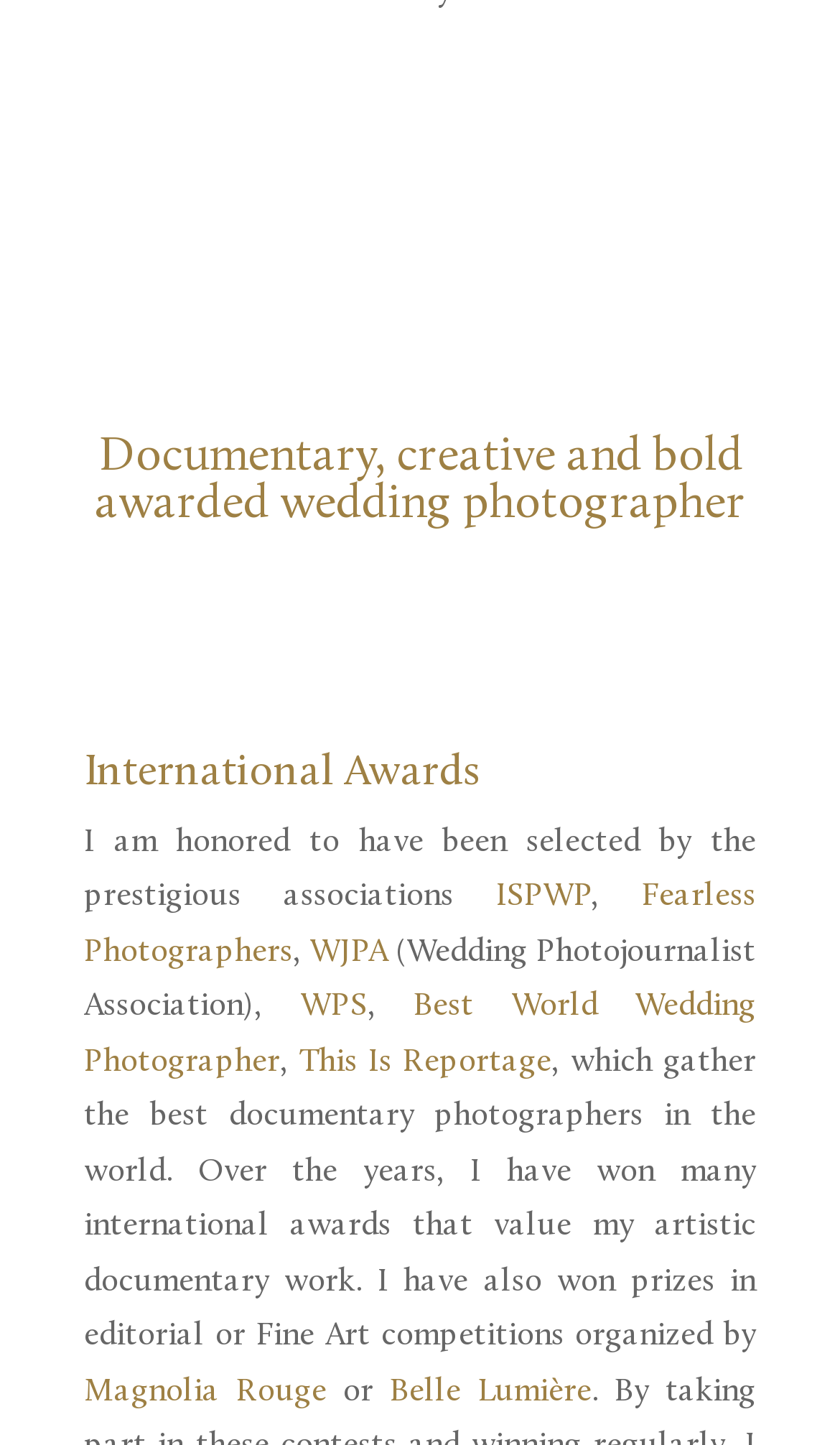What type of photographer is the author?
Use the screenshot to answer the question with a single word or phrase.

Wedding photographer